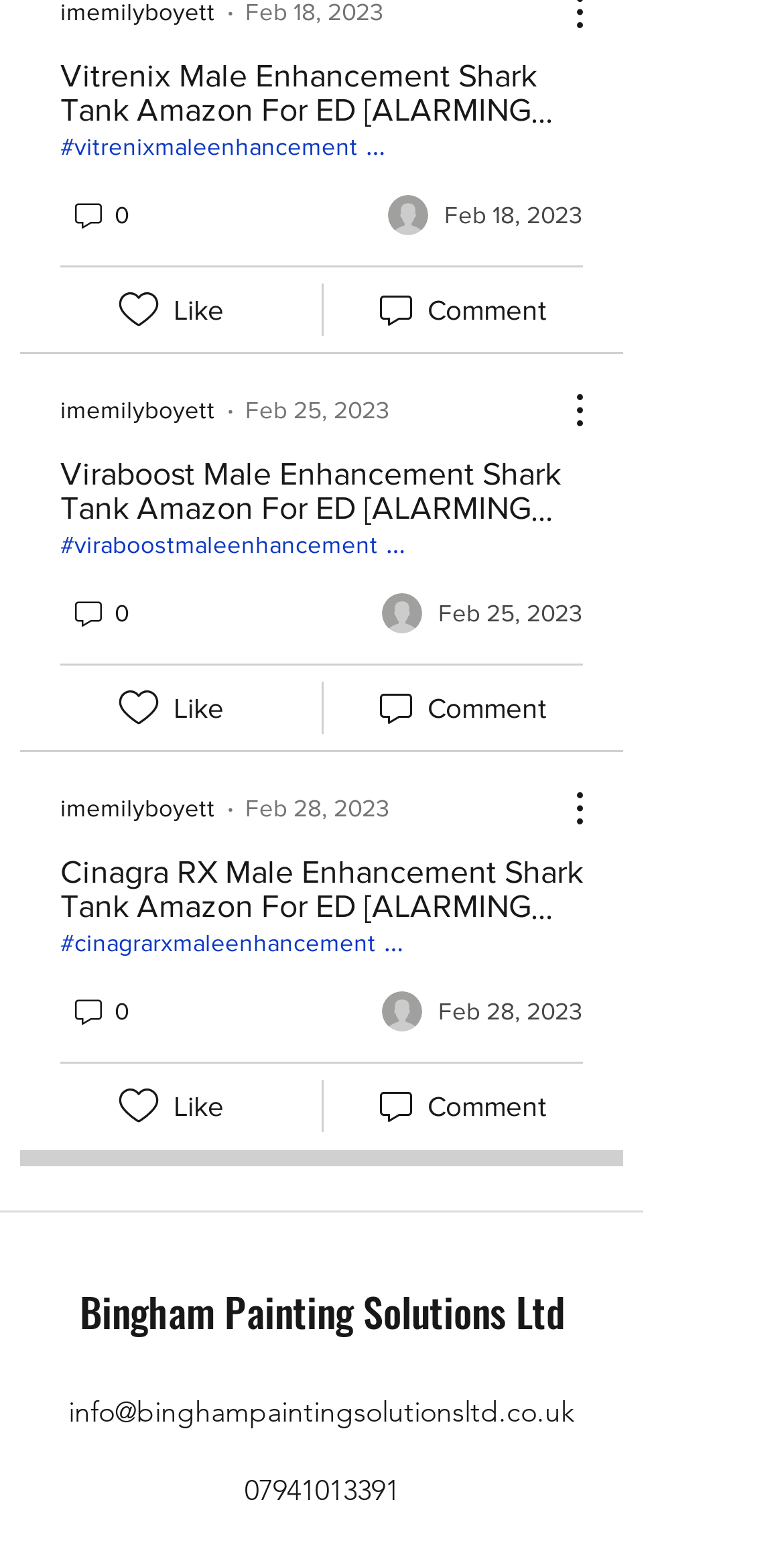Determine the bounding box coordinates of the section I need to click to execute the following instruction: "Click lost your password". Provide the coordinates as four float numbers between 0 and 1, i.e., [left, top, right, bottom].

None